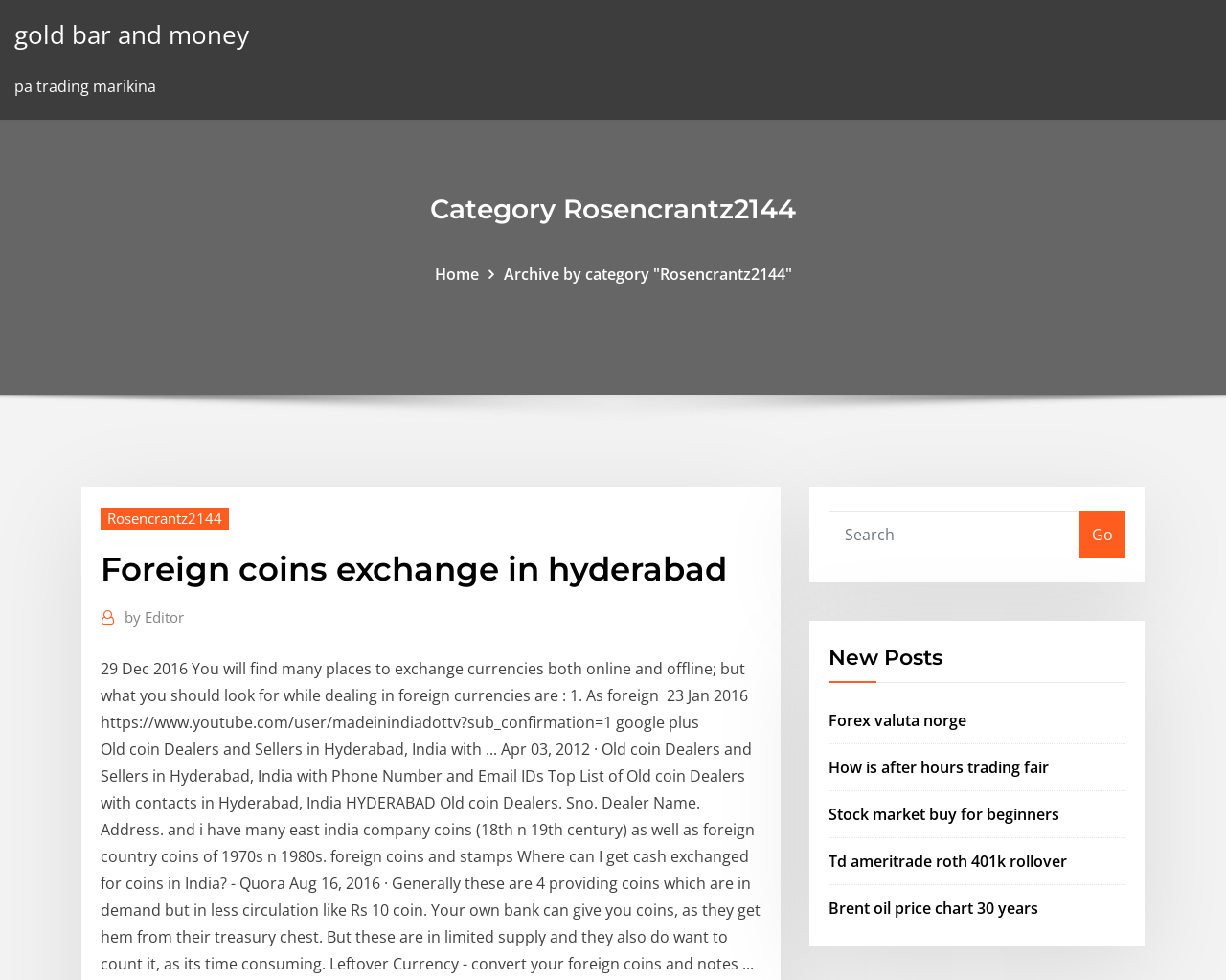Is there a search function on the webpage?
Refer to the image and provide a thorough answer to the question.

I found a textbox element with the label 'Search' and a button element with the label 'Go', which suggests that the webpage has a search function.